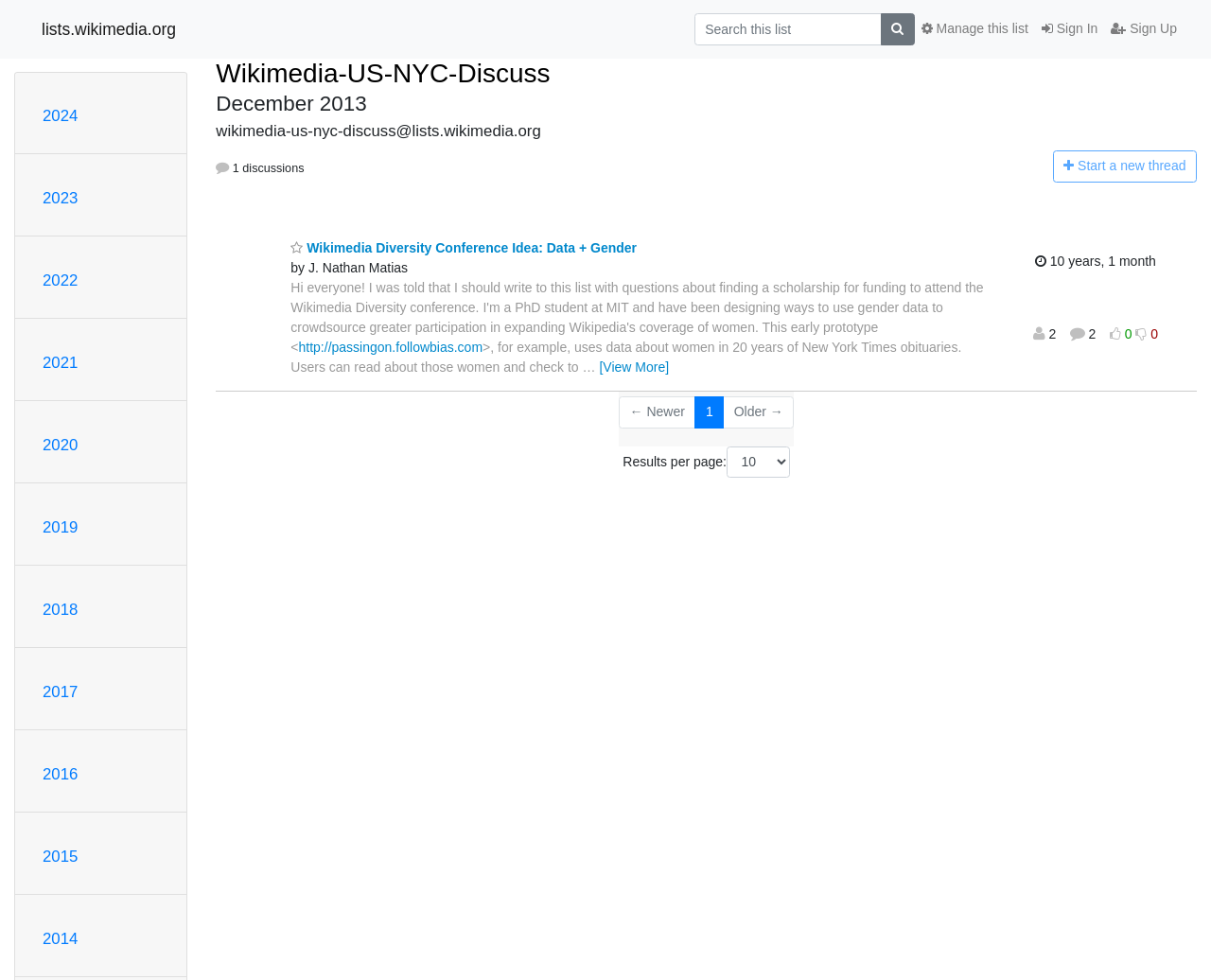Identify the bounding box coordinates of the clickable region to carry out the given instruction: "View more of the thread".

[0.495, 0.367, 0.552, 0.382]